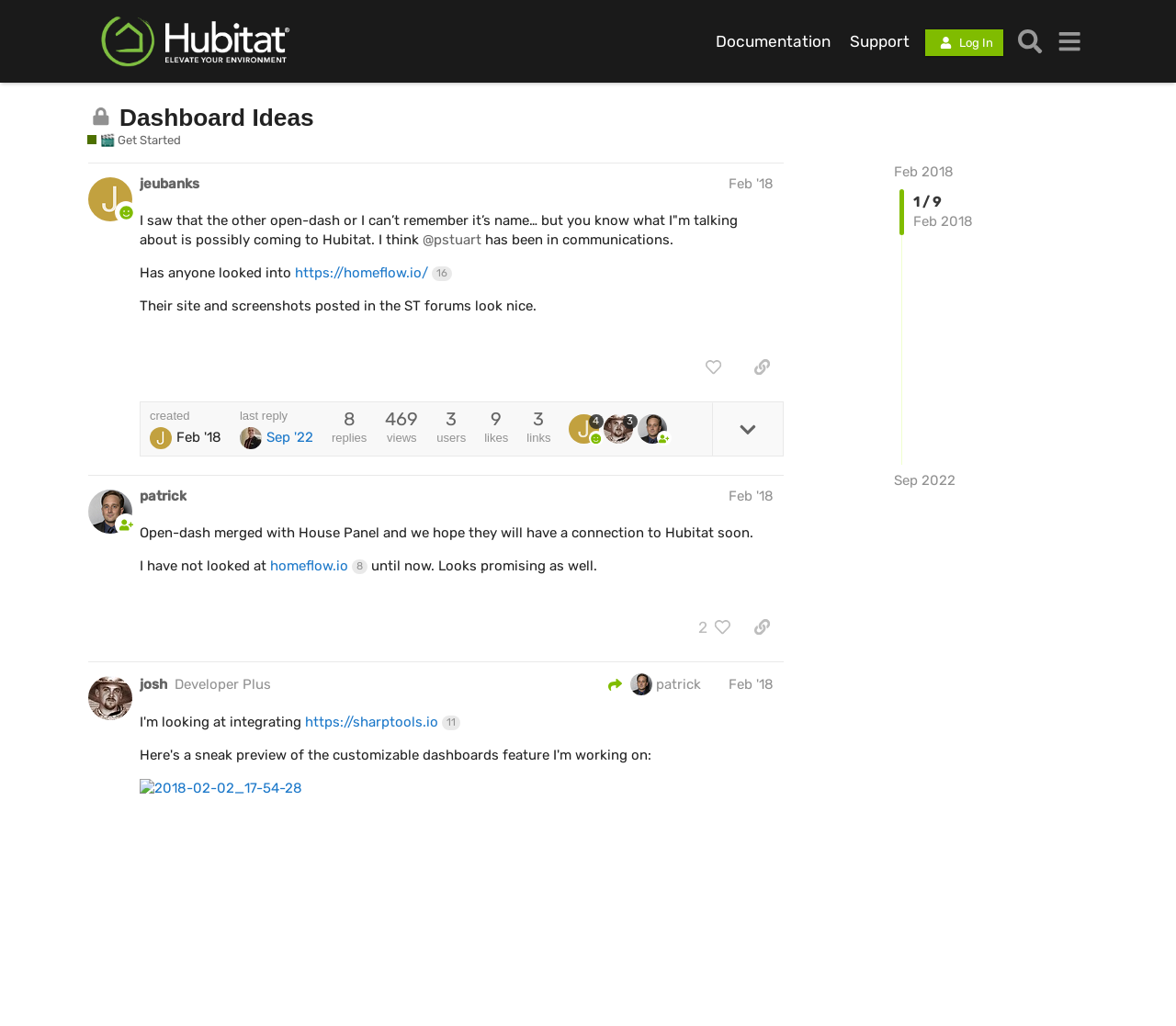What is the name of the website?
Your answer should be a single word or phrase derived from the screenshot.

Hubitat